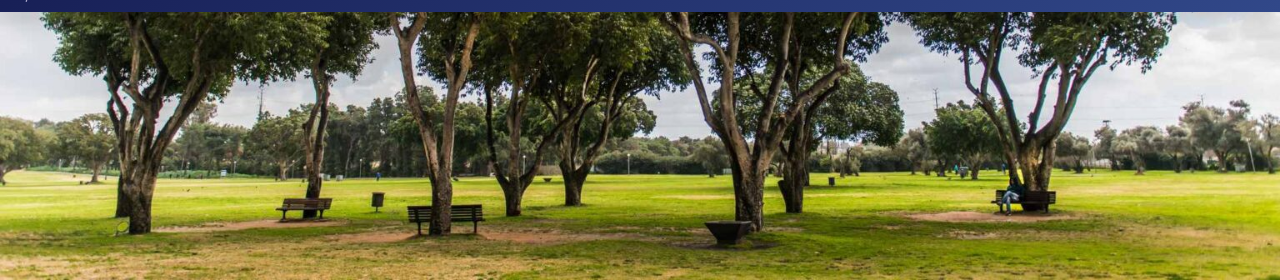Describe the image in great detail, covering all key points.

The image captures a serene outdoor scene at Ra’anana Park, featuring a spacious lawn dotted with tall trees. Several benches are arranged under the canopy of these trees, inviting visitors to relax and enjoy the natural surroundings. The lush greenery and well-maintained landscape create a picturesque setting, perfect for a barbecue or picnic. This vibrant park atmosphere reflects a community coming together, particularly during festive celebrations like Pesach, highlighting the importance of outdoor gatherings in nature. The image evokes a sense of tranquility, joy, and a connection to nature, which is central to the tradition of celebrating with family and friends.